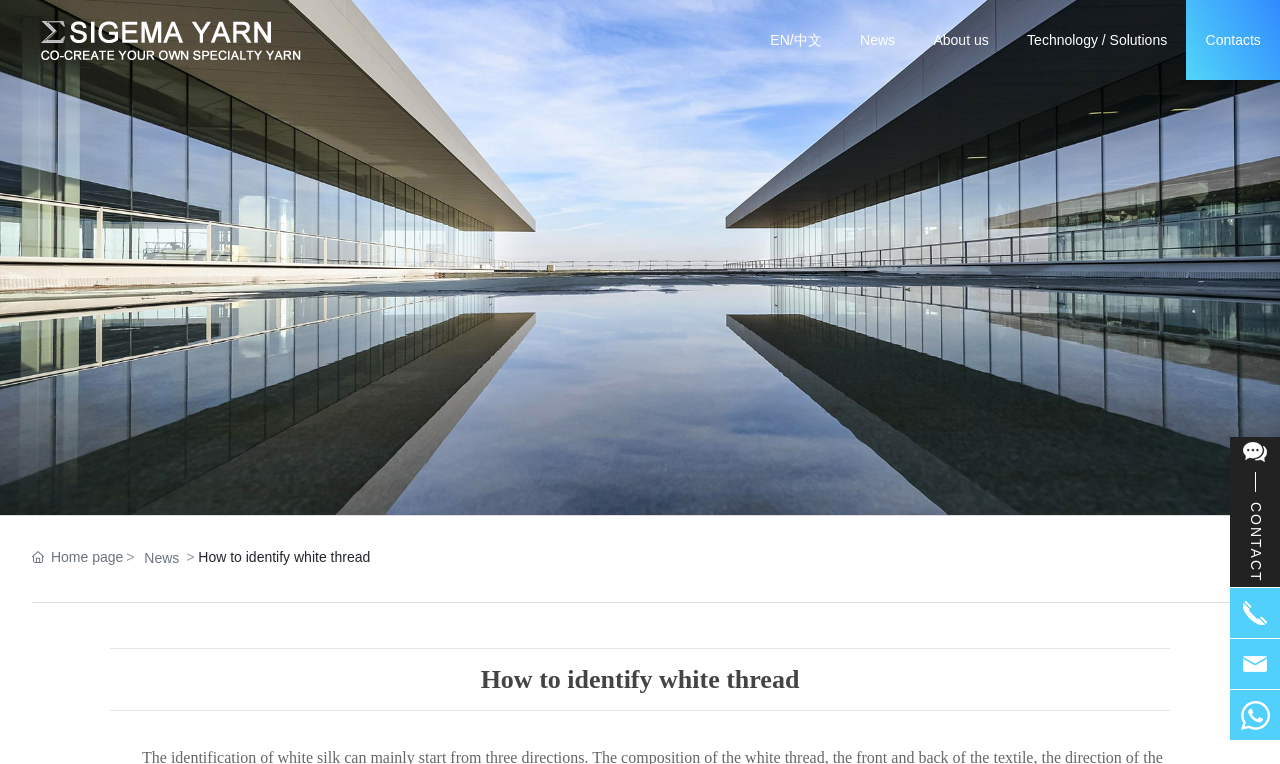Show the bounding box coordinates for the element that needs to be clicked to execute the following instruction: "Contact the company". Provide the coordinates in the form of four float numbers between 0 and 1, i.e., [left, top, right, bottom].

[0.971, 0.578, 0.99, 0.762]